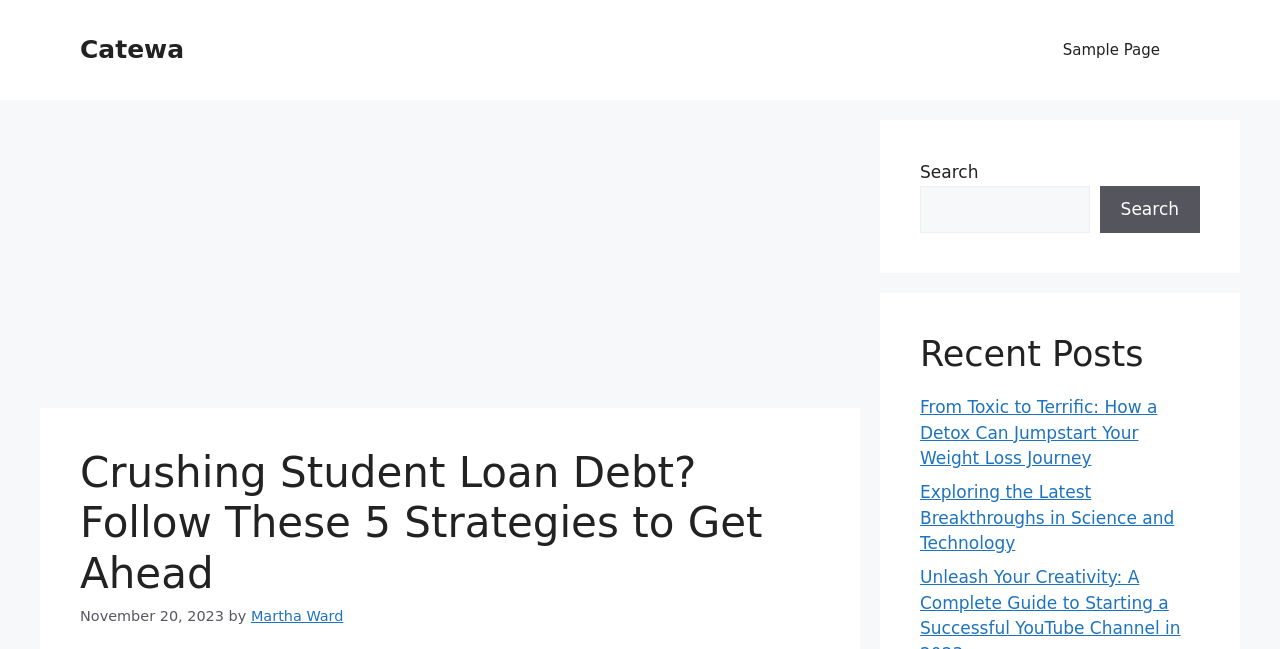Please locate the bounding box coordinates of the element that should be clicked to complete the given instruction: "Explore the latest breakthroughs in science and technology".

[0.719, 0.743, 0.917, 0.852]